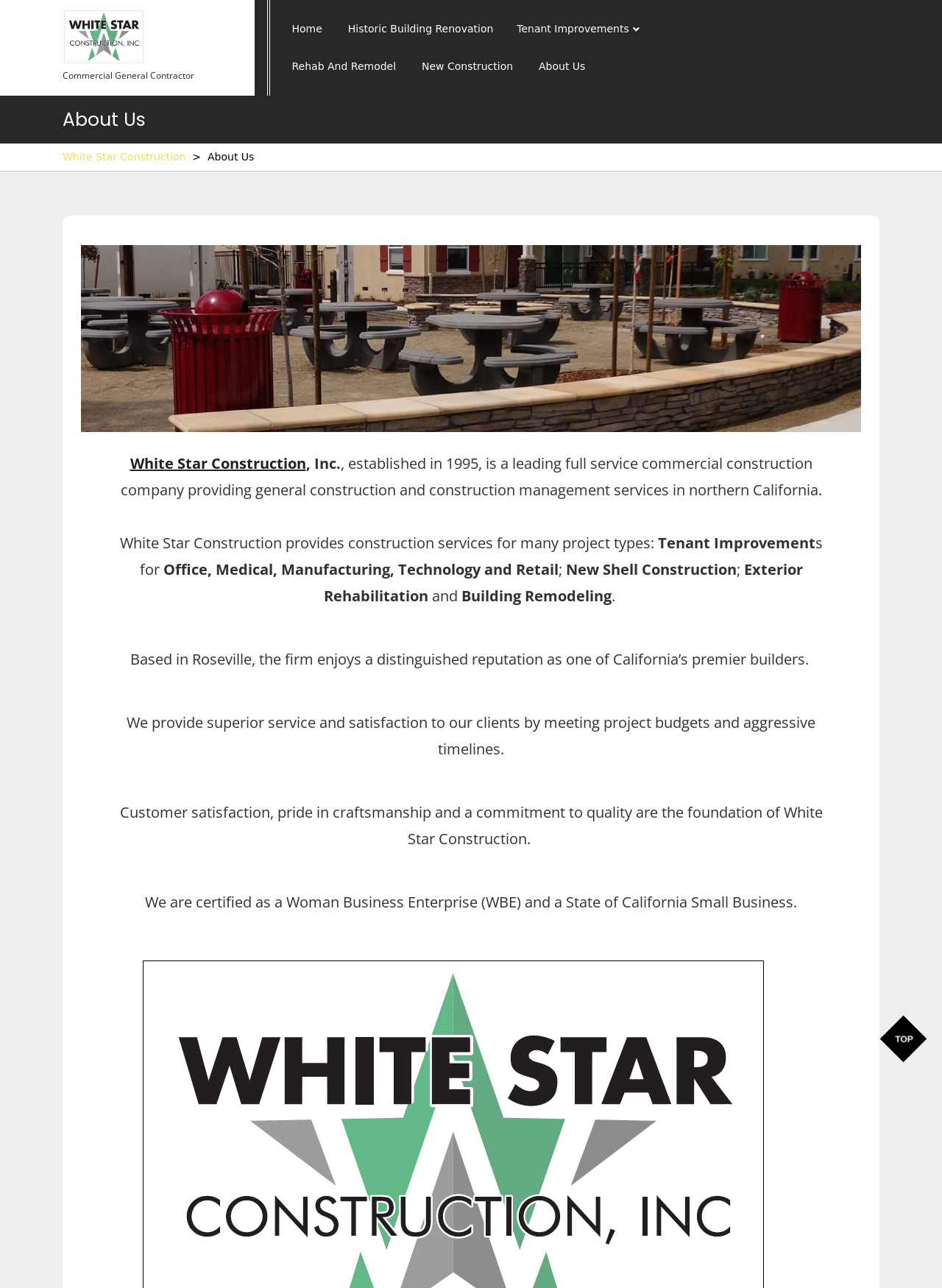Where is White Star Construction based?
Relying on the image, give a concise answer in one word or a brief phrase.

Roseville